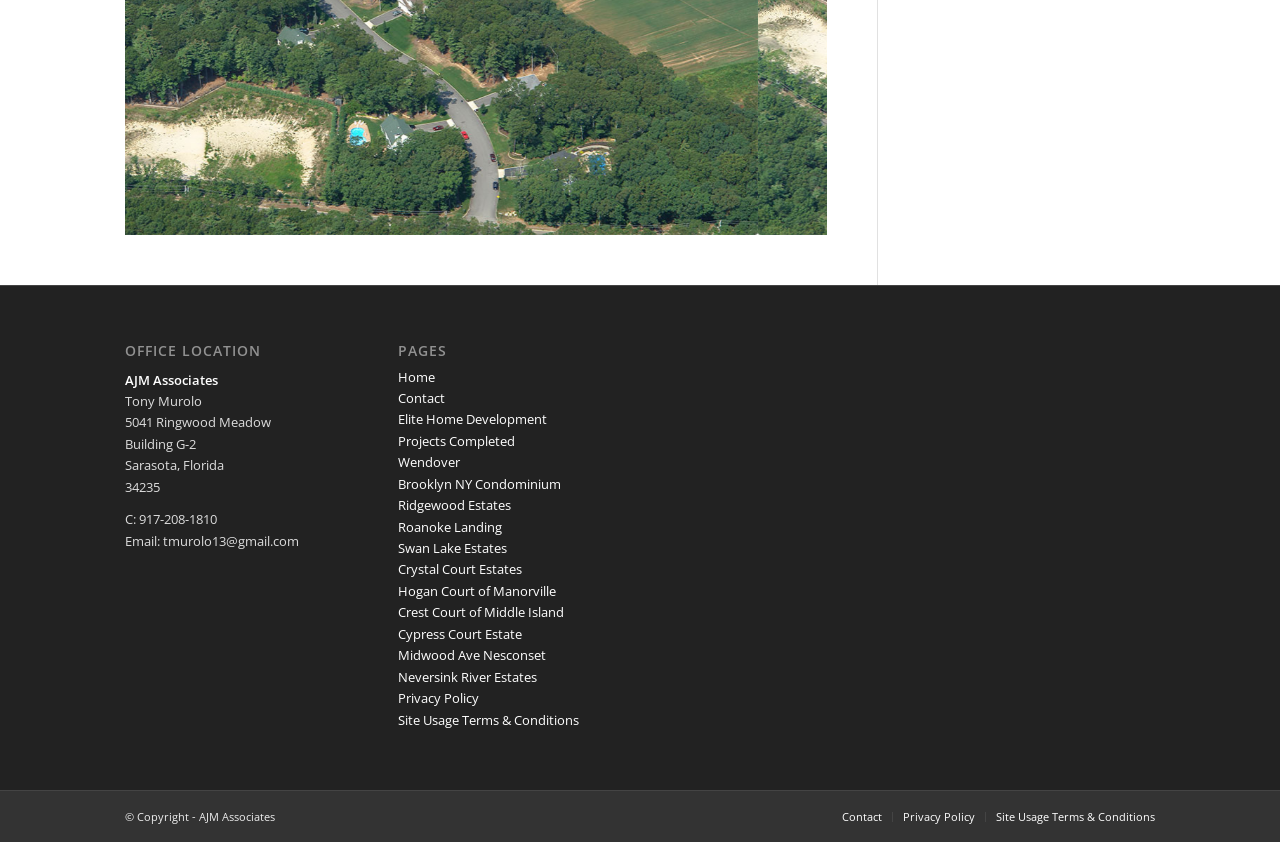Find the bounding box coordinates for the HTML element described in this sentence: "Crest Court of Middle Island". Provide the coordinates as four float numbers between 0 and 1, in the format [left, top, right, bottom].

[0.311, 0.717, 0.441, 0.738]